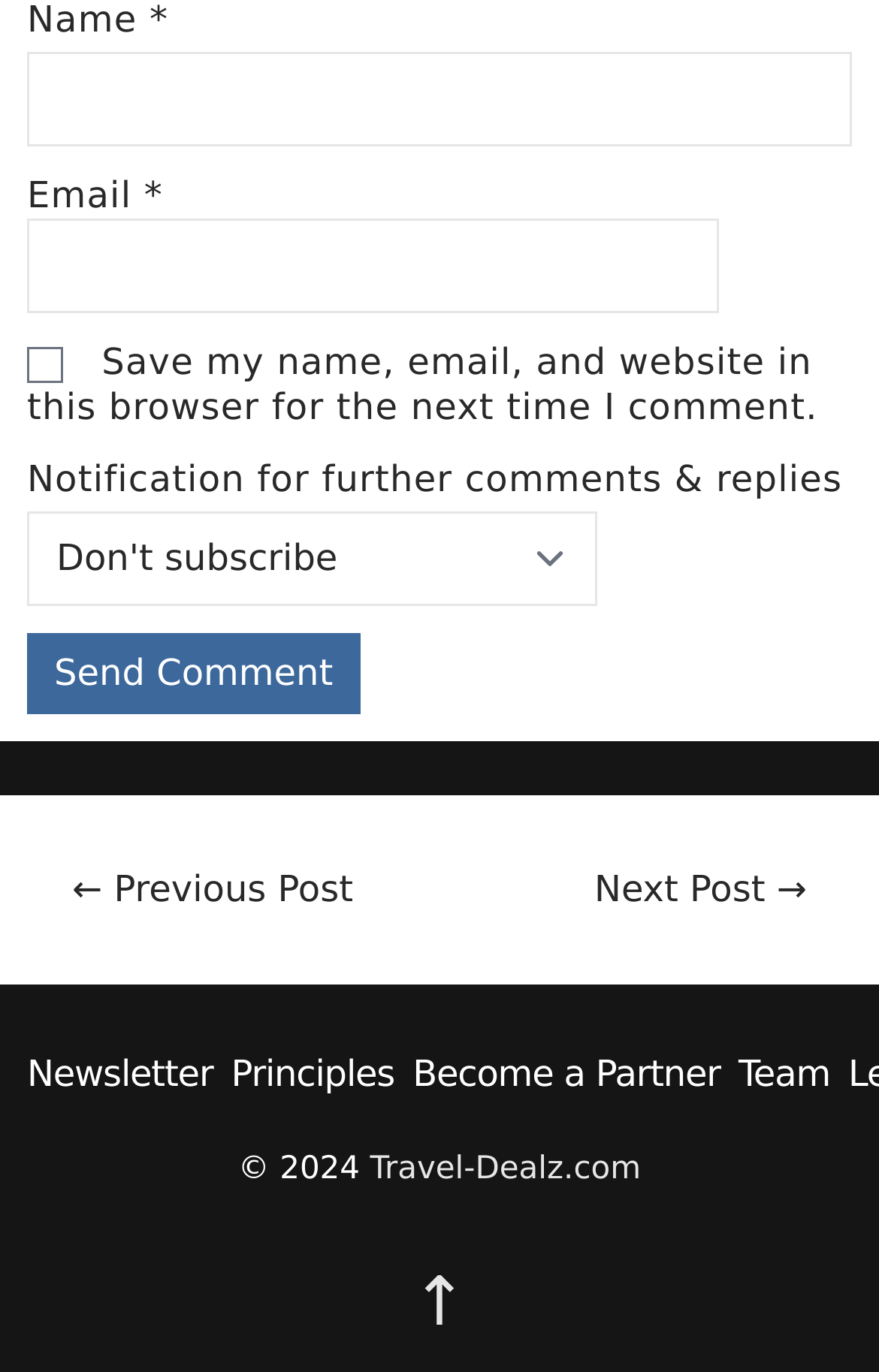Please identify the bounding box coordinates of the area that needs to be clicked to fulfill the following instruction: "Check the save comment checkbox."

[0.031, 0.253, 0.072, 0.279]